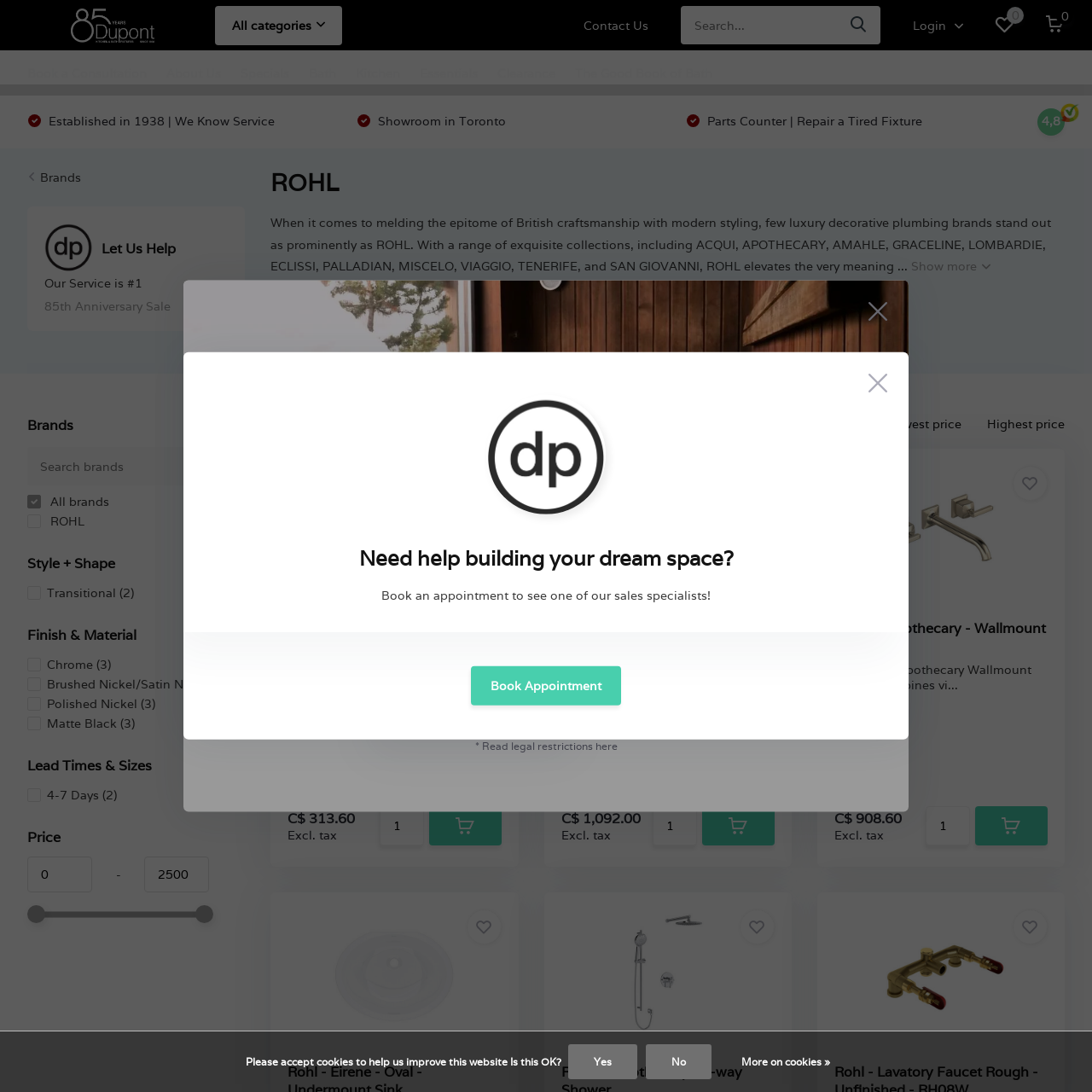Locate the bounding box coordinates of the element you need to click to accomplish the task described by this instruction: "Book a consultation".

[0.025, 0.046, 0.134, 0.088]